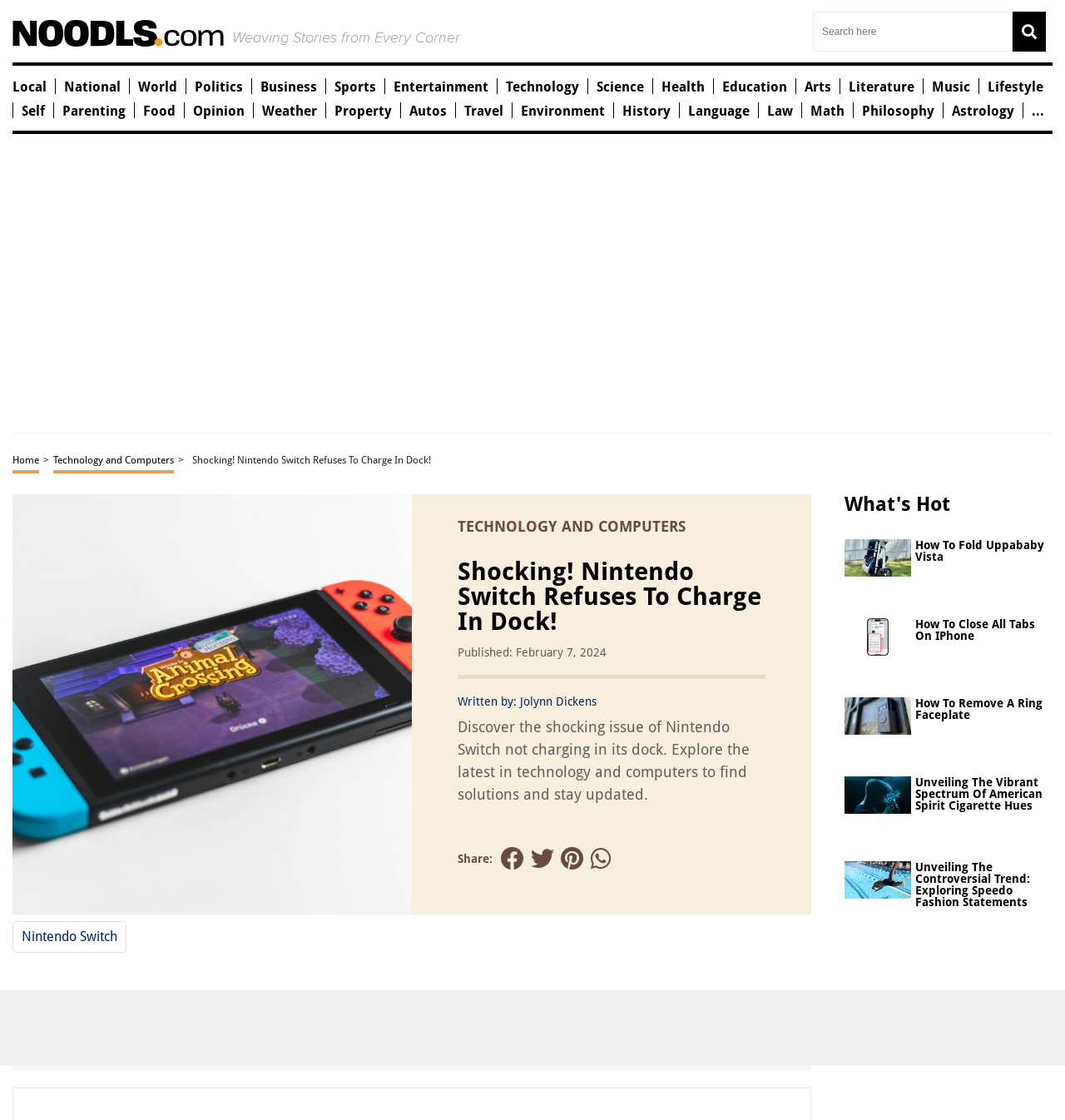Respond to the following question using a concise word or phrase: 
What is the name of the website?

Noodls